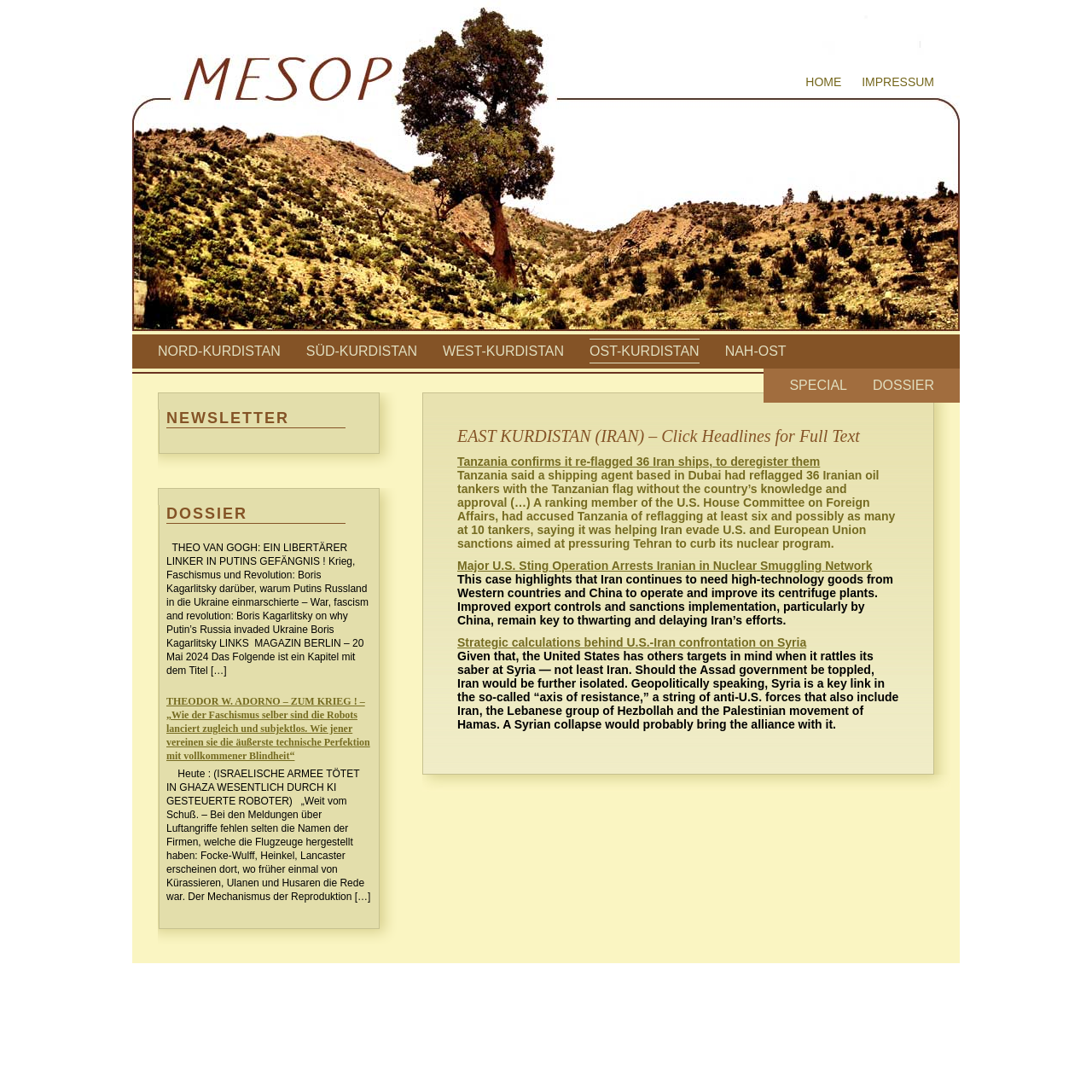Determine the bounding box coordinates of the region I should click to achieve the following instruction: "Read about THEODOR W. ADORNO – ZUM KRIEG!". Ensure the bounding box coordinates are four float numbers between 0 and 1, i.e., [left, top, right, bottom].

[0.152, 0.637, 0.339, 0.698]